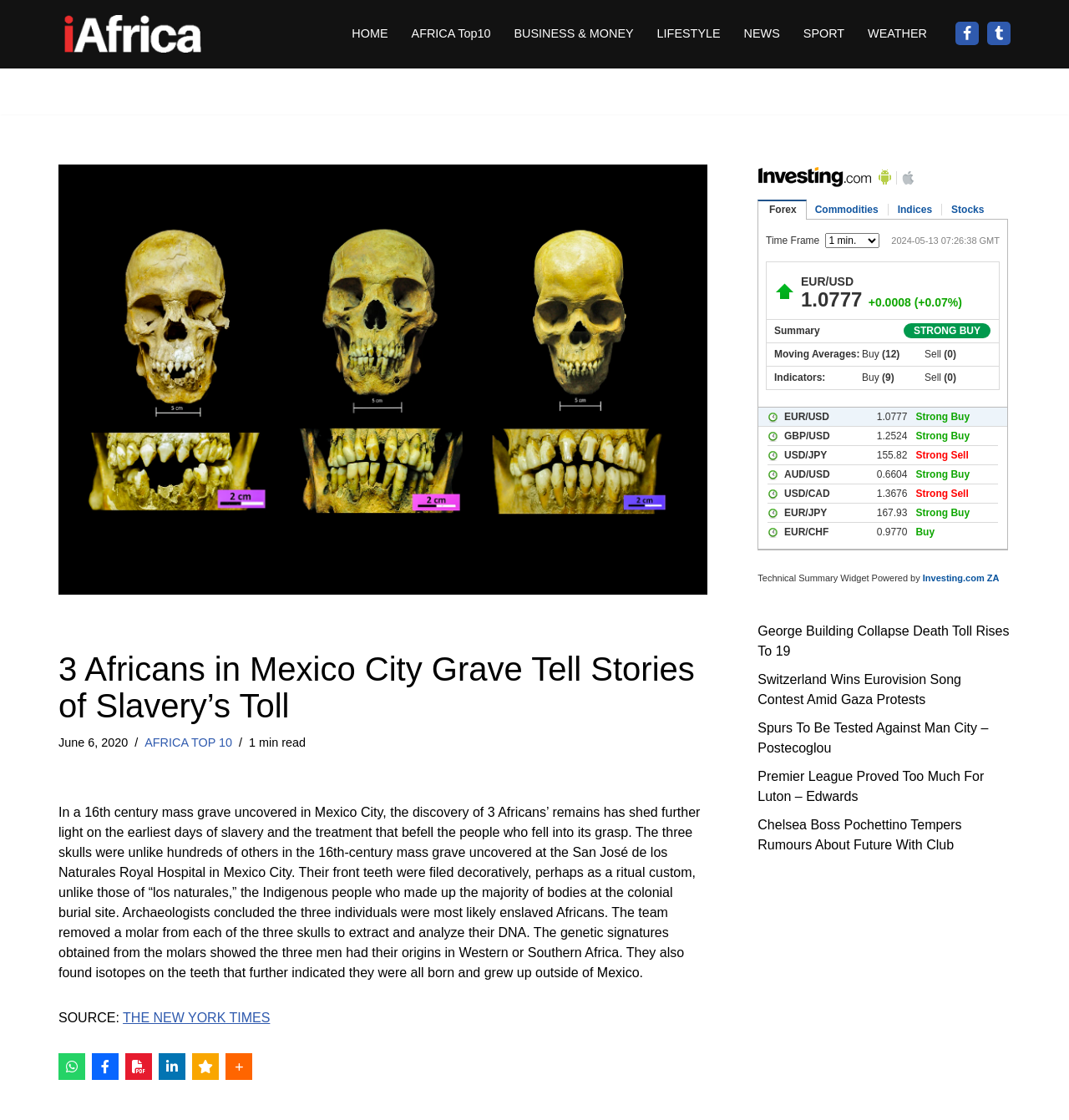How many social media links are there?
Identify the answer in the screenshot and reply with a single word or phrase.

2